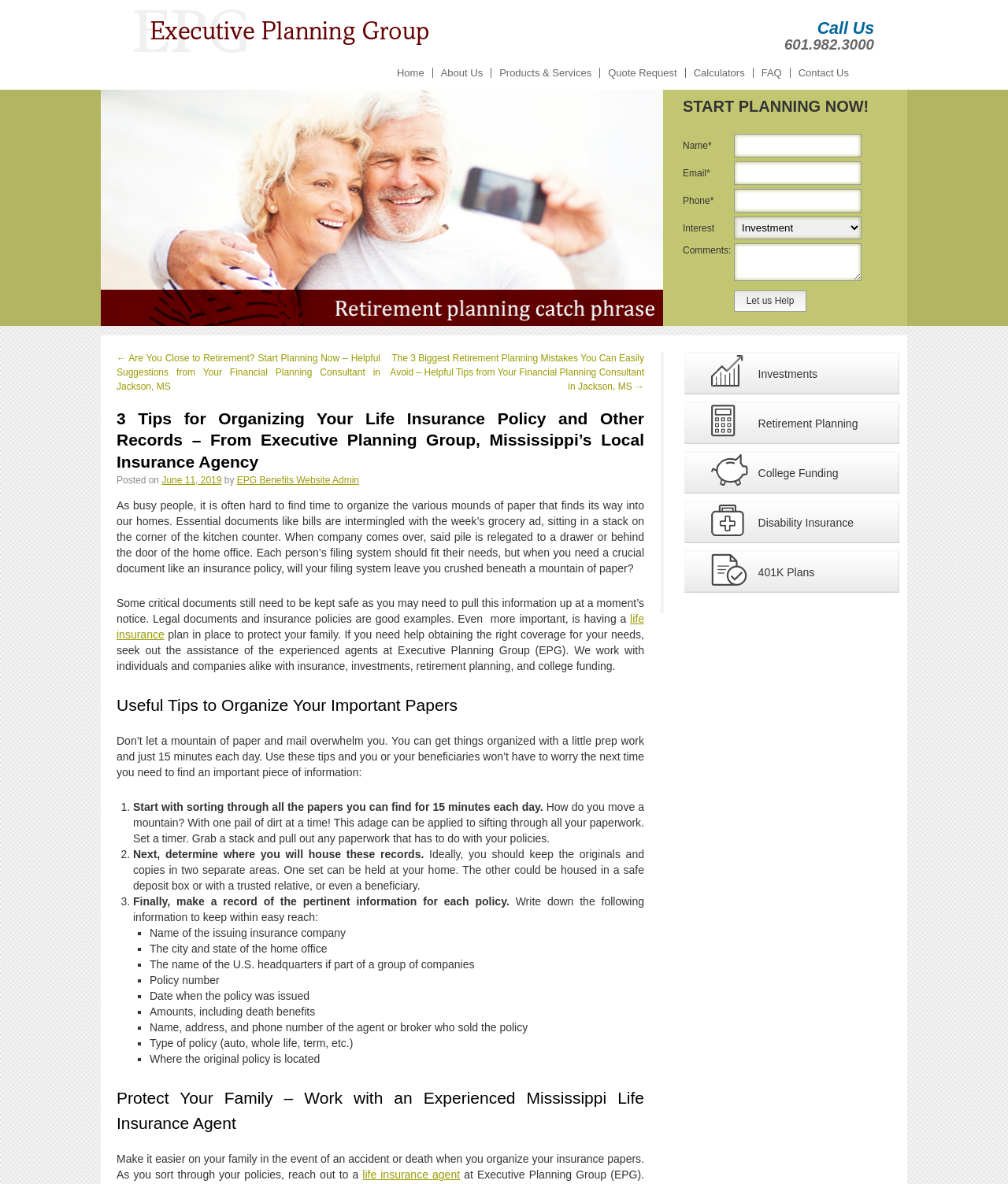What is the purpose of the contact form?
Refer to the screenshot and answer in one word or phrase.

To start planning now